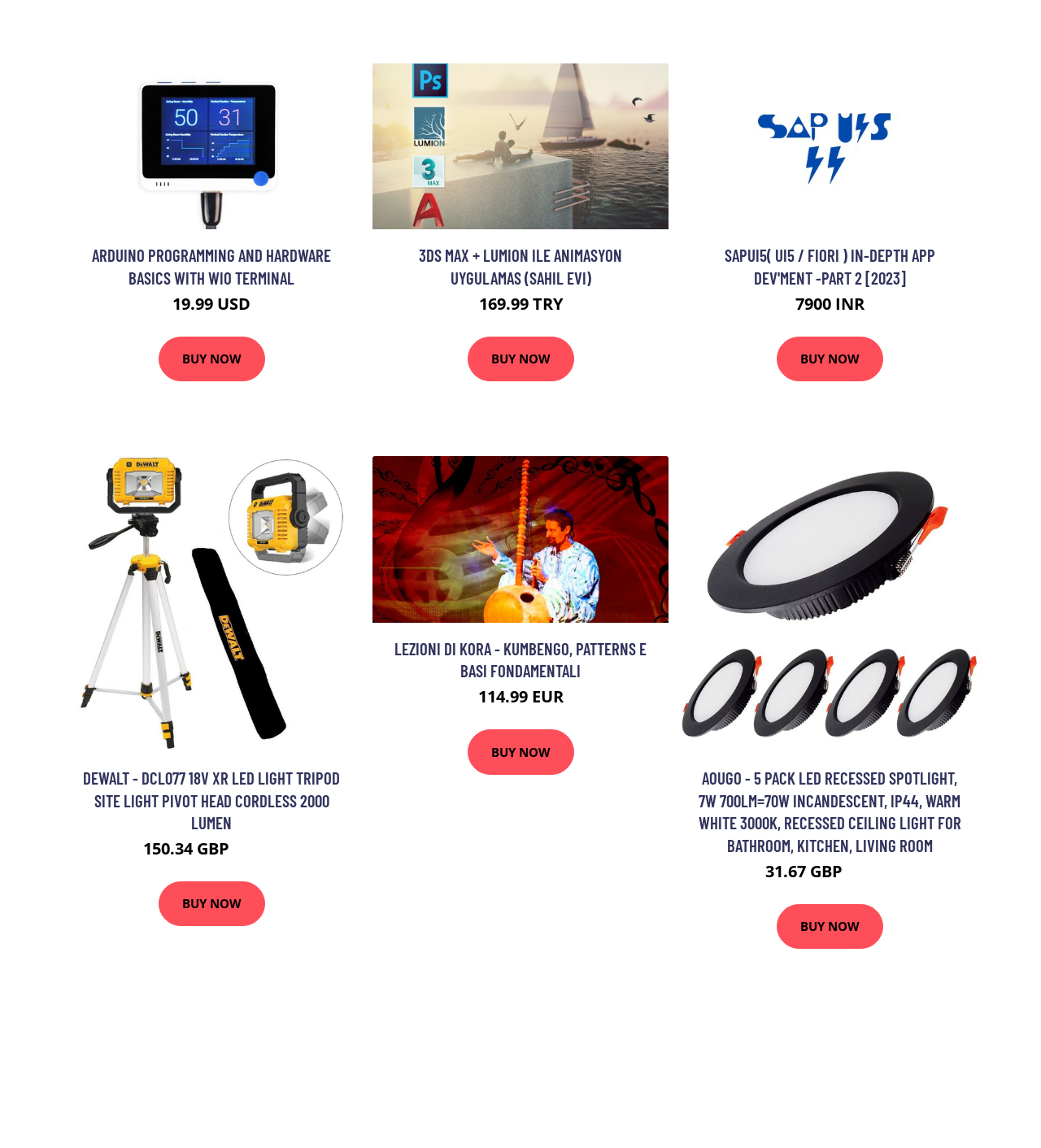Kindly determine the bounding box coordinates for the clickable area to achieve the given instruction: "Buy Dewalt - DCL077 18v xr led Light Tripod Site Light Pivot Head Cordless 2000 Lumen product".

[0.152, 0.768, 0.254, 0.807]